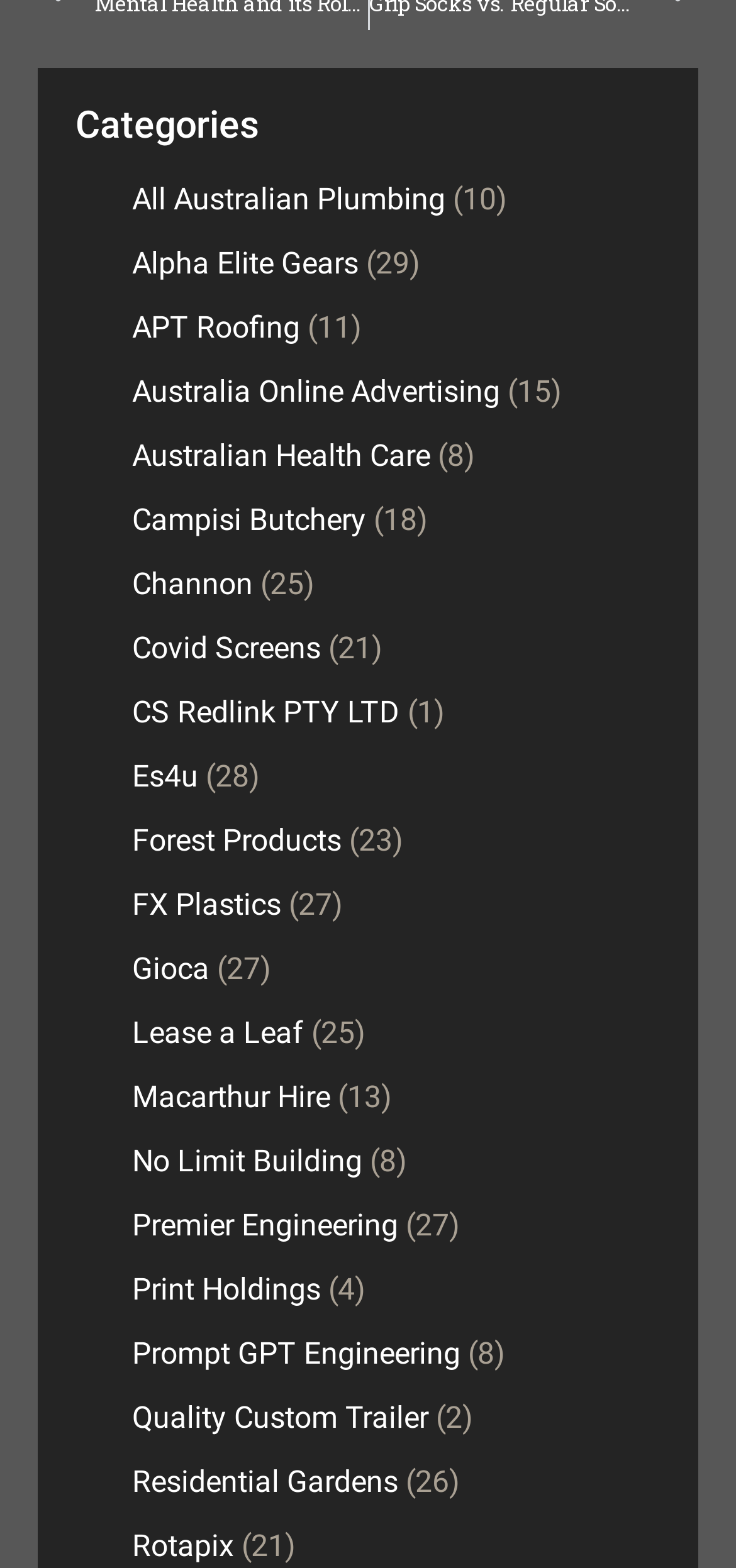Based on the element description, predict the bounding box coordinates (top-left x, top-left y, bottom-right x, bottom-right y) for the UI element in the screenshot: CS Redlink PTY LTD

[0.179, 0.442, 0.544, 0.465]